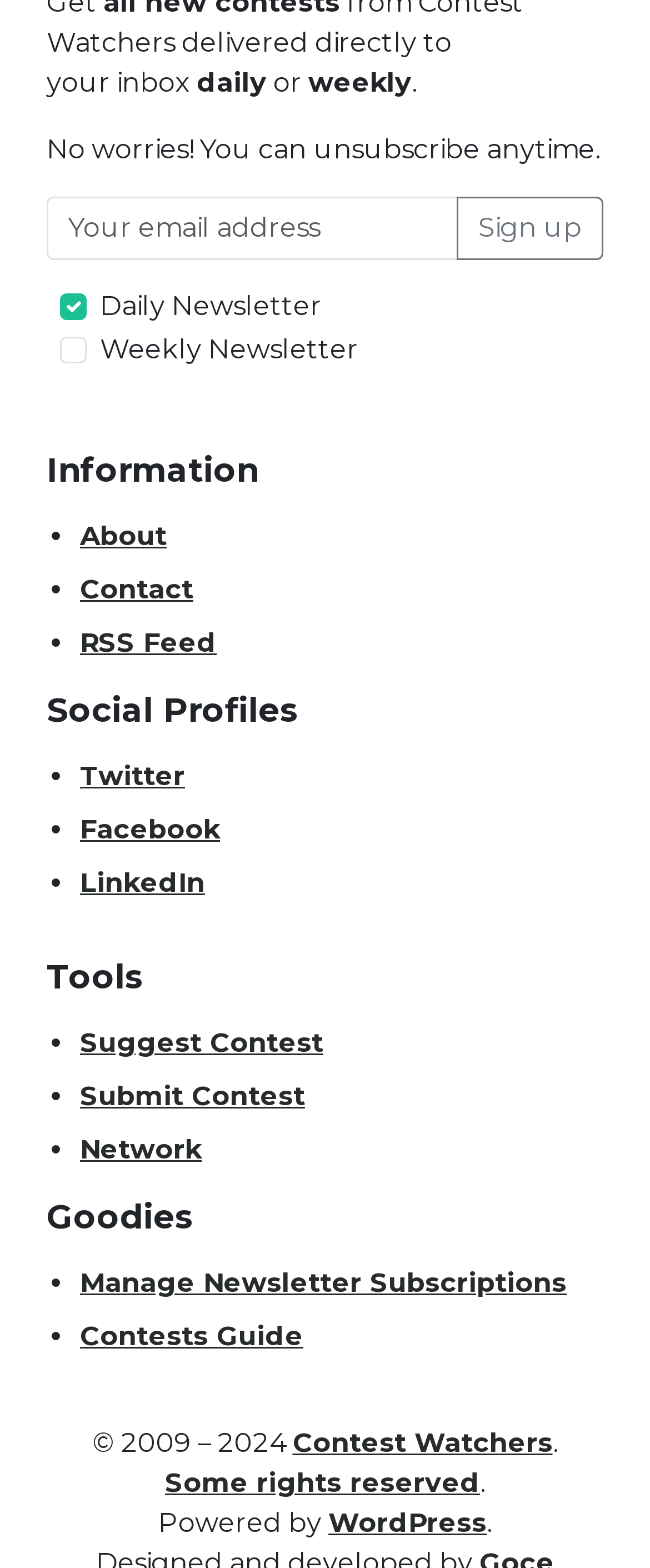How many social profiles are listed?
Based on the image, provide your answer in one word or phrase.

3